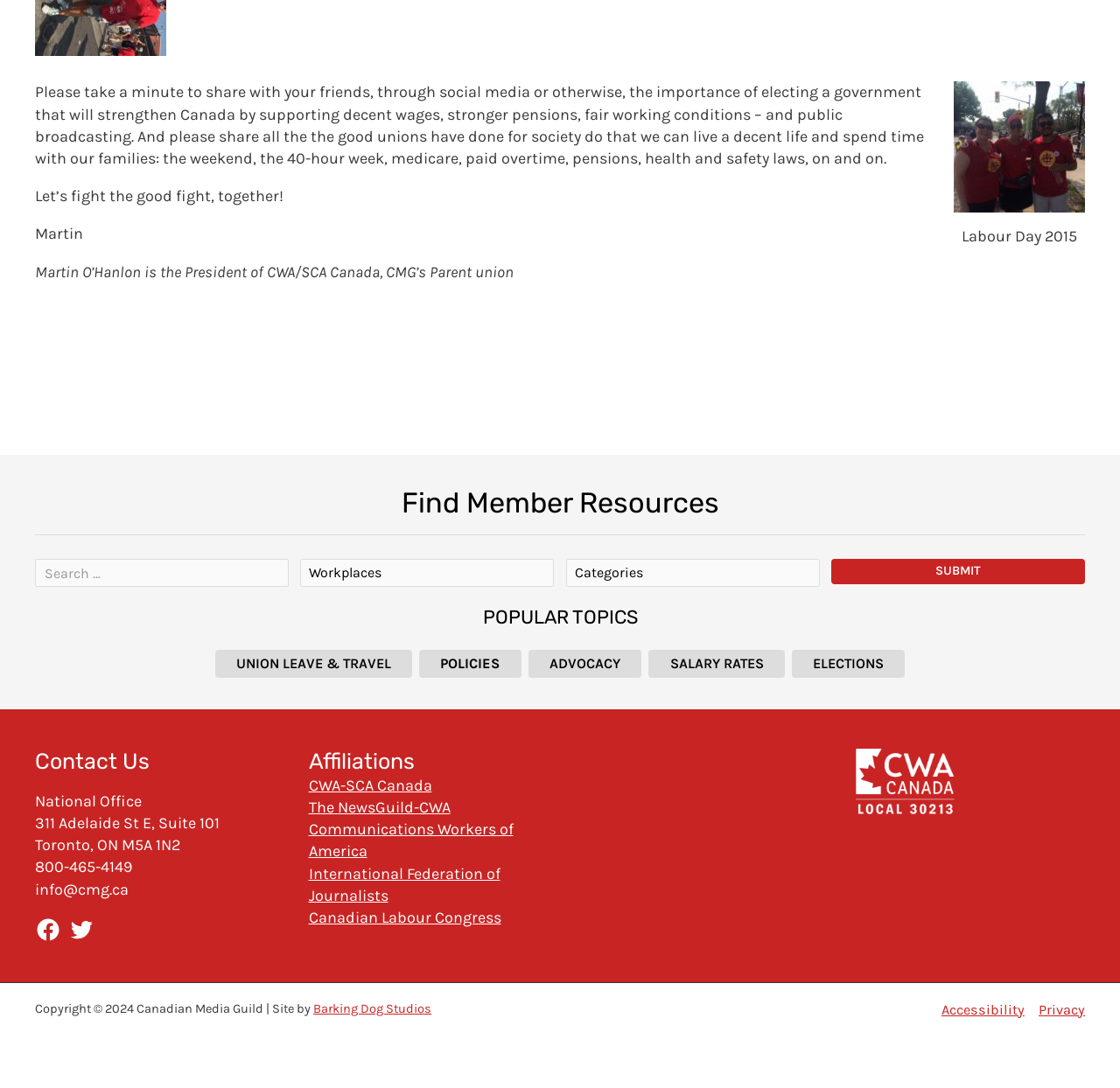Identify the bounding box coordinates of the clickable region to carry out the given instruction: "Contact us through email".

[0.031, 0.808, 0.115, 0.826]